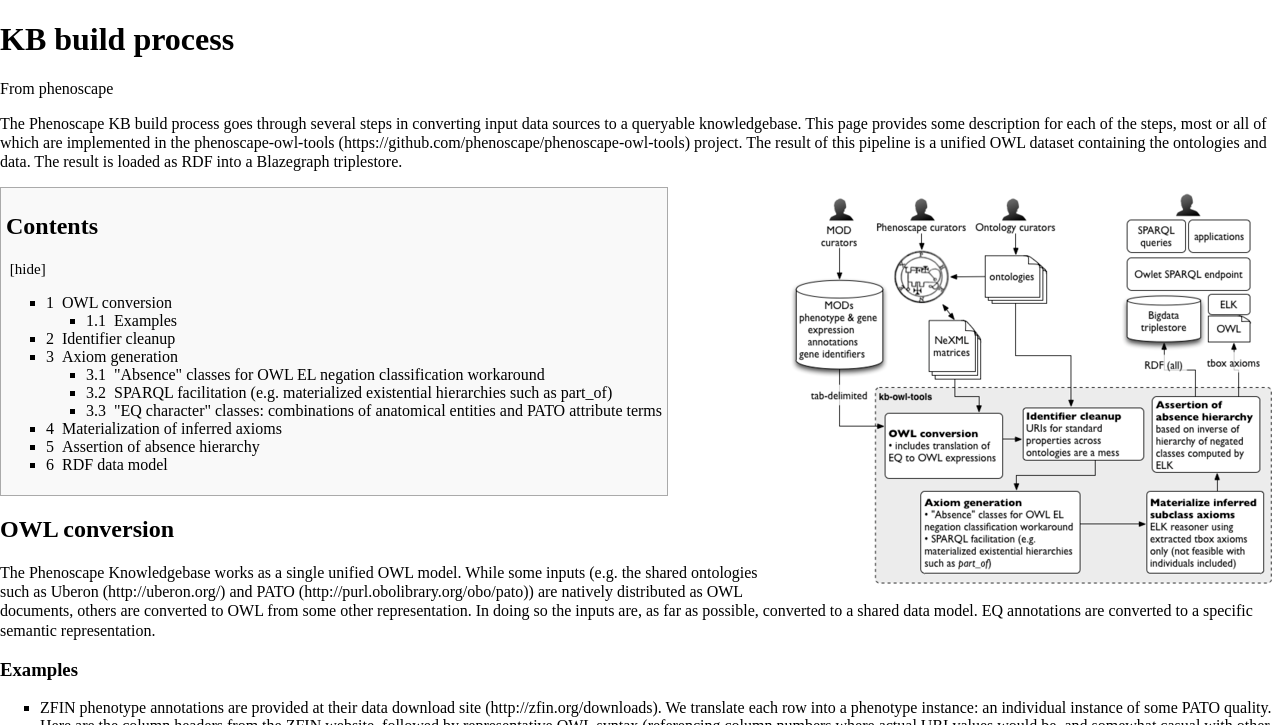Select the bounding box coordinates of the element I need to click to carry out the following instruction: "Read more about OWL conversion".

[0.0, 0.712, 1.0, 0.749]